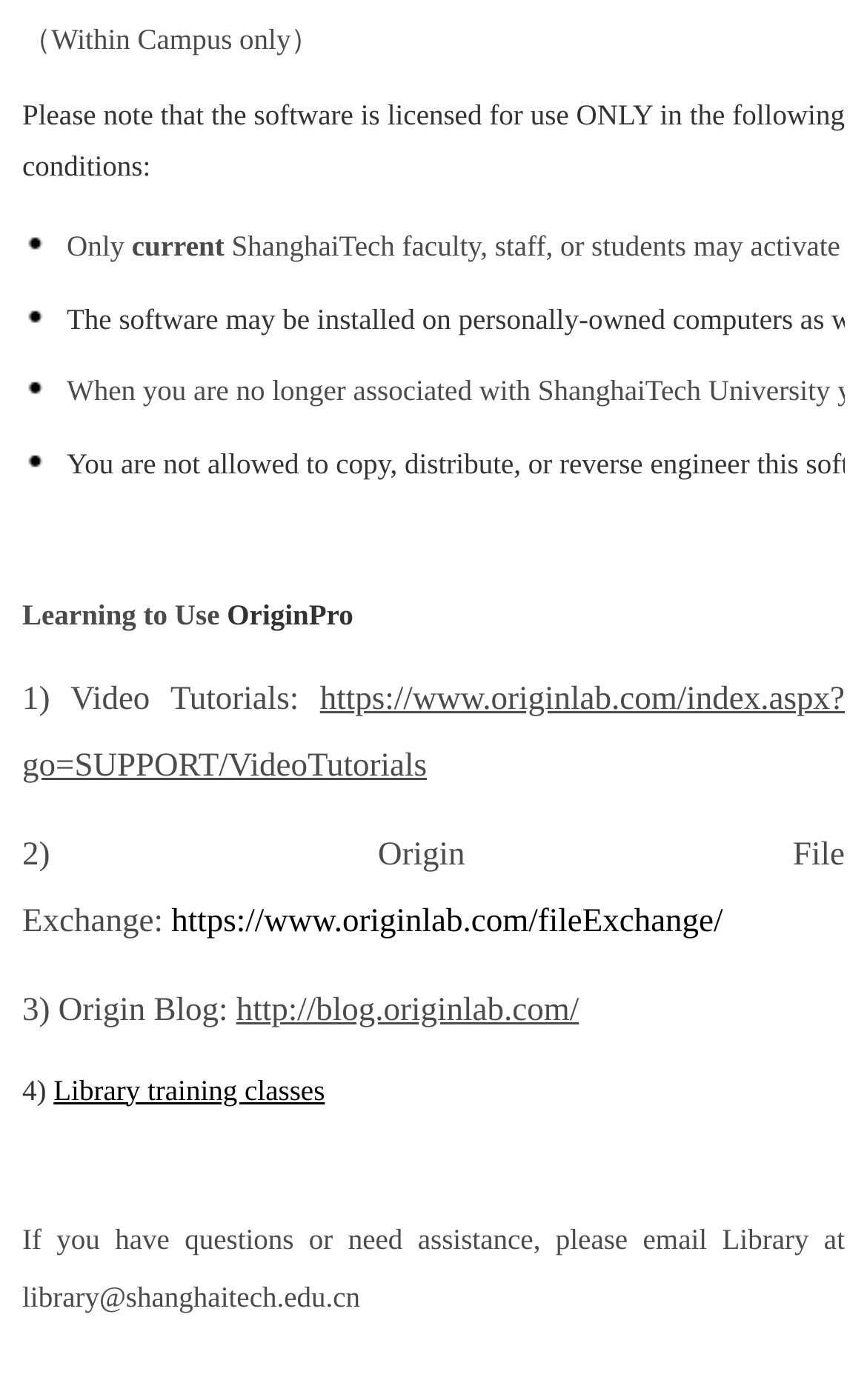What is the second resource to learn OriginPro? Using the information from the screenshot, answer with a single word or phrase.

Origin File Exchange